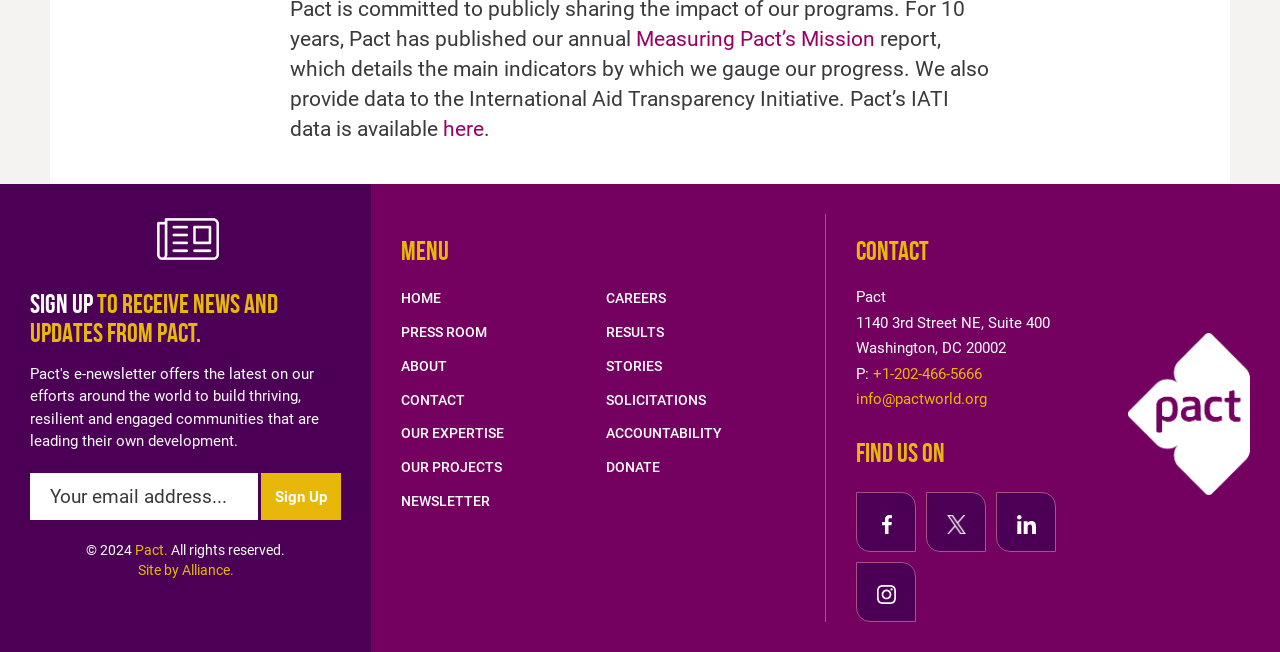Find the bounding box coordinates of the element to click in order to complete the given instruction: "Find Pact on Facebook."

[0.668, 0.755, 0.715, 0.847]